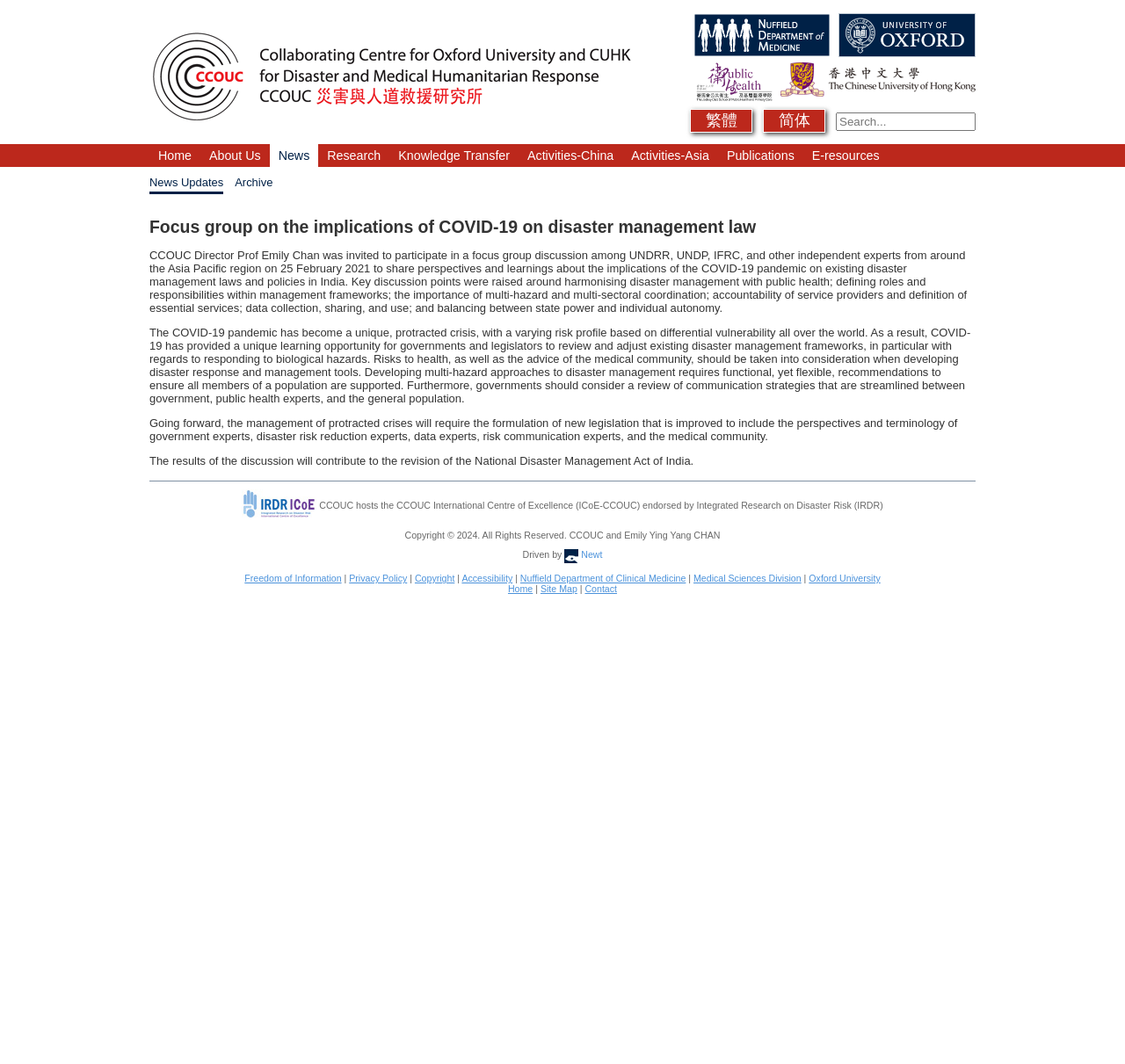Please find the bounding box coordinates of the element that you should click to achieve the following instruction: "Visit Oxford University website". The coordinates should be presented as four float numbers between 0 and 1: [left, top, right, bottom].

[0.719, 0.538, 0.783, 0.548]